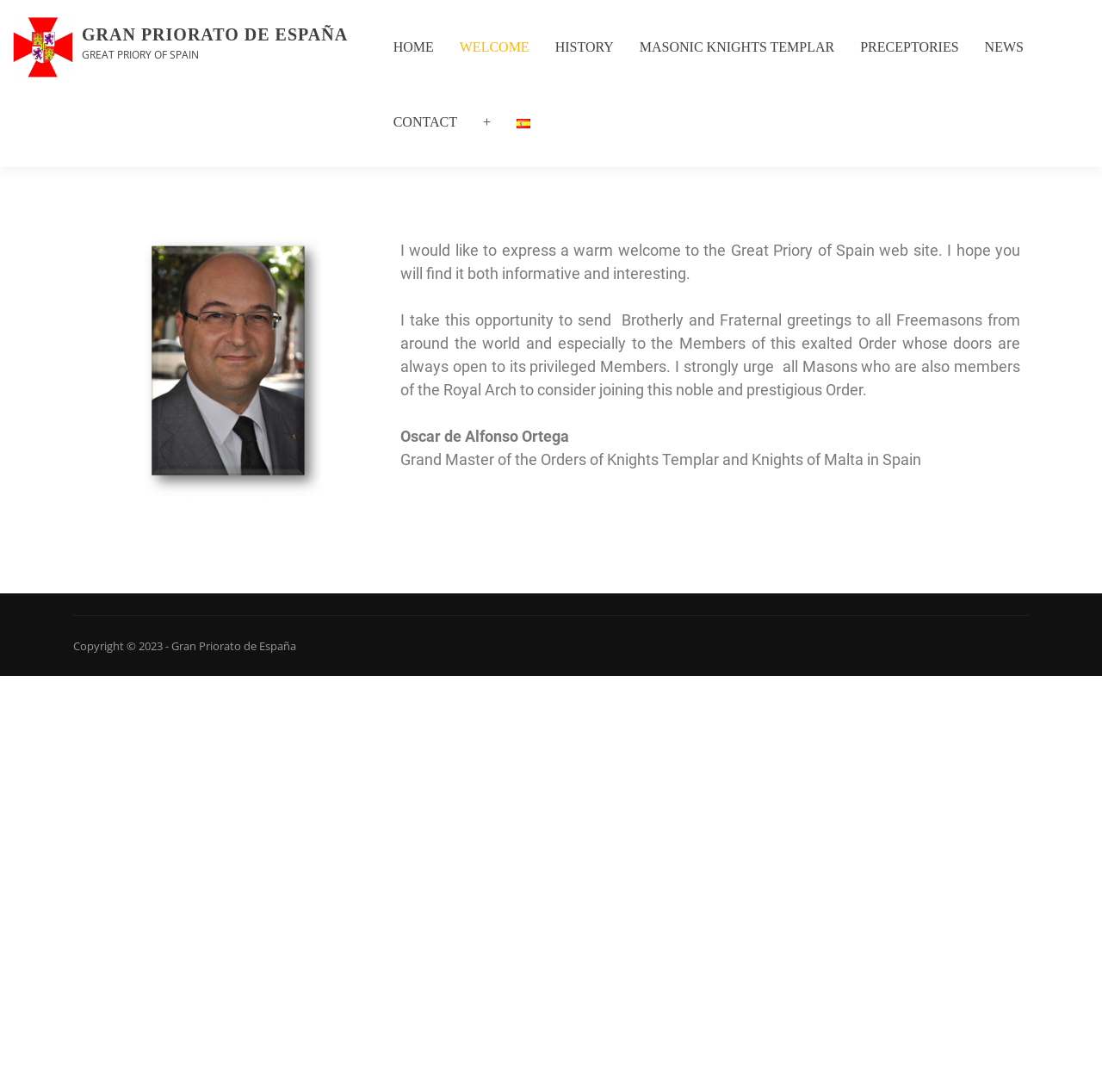Using the format (top-left x, top-left y, bottom-right x, bottom-right y), provide the bounding box coordinates for the described UI element. All values should be floating point numbers between 0 and 1: Beta Corner - CD

None